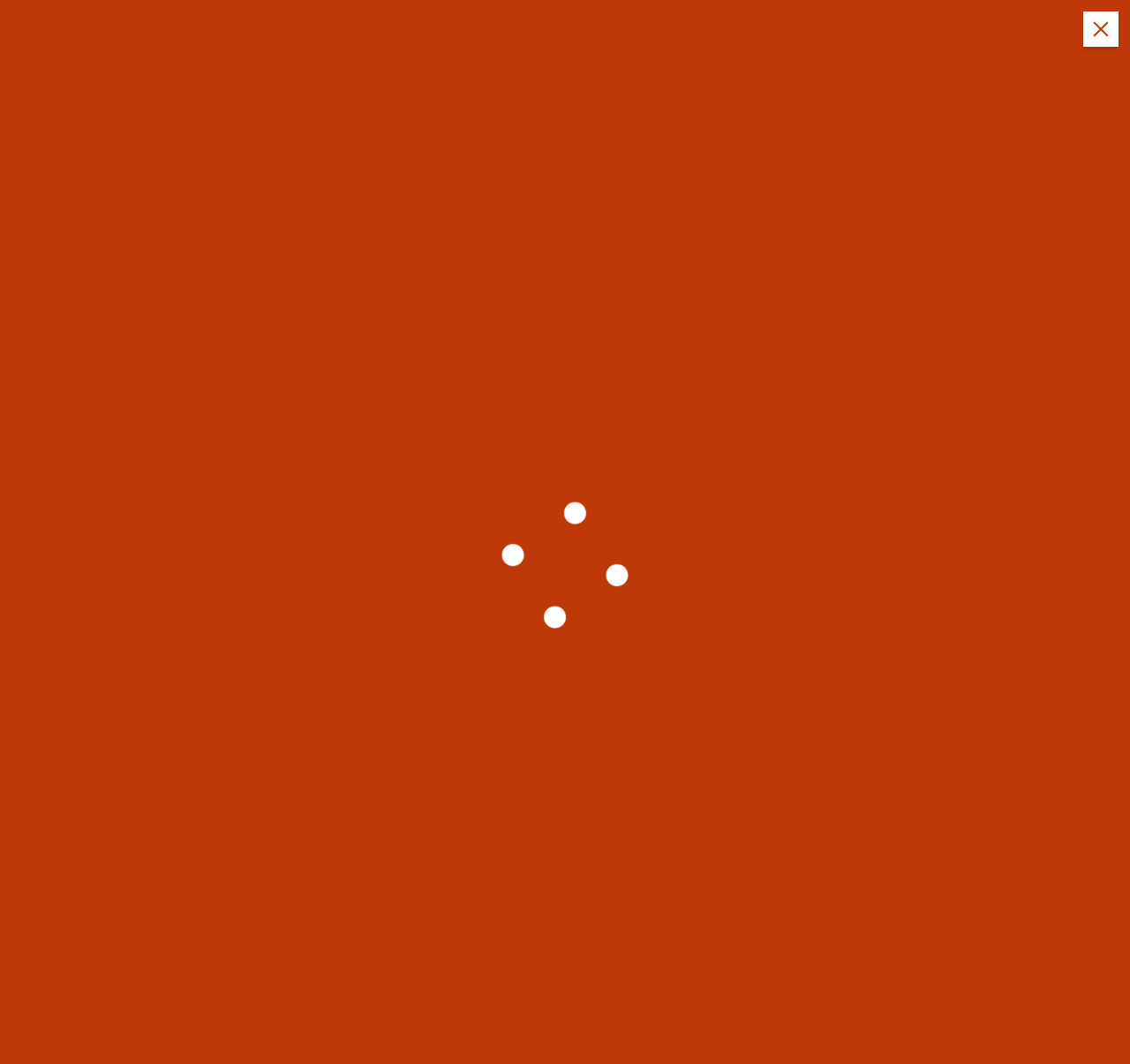Please find and provide the title of the webpage.

Learning Spiral was invited to be the part of AWS Initiate Day Partner Forum 2022